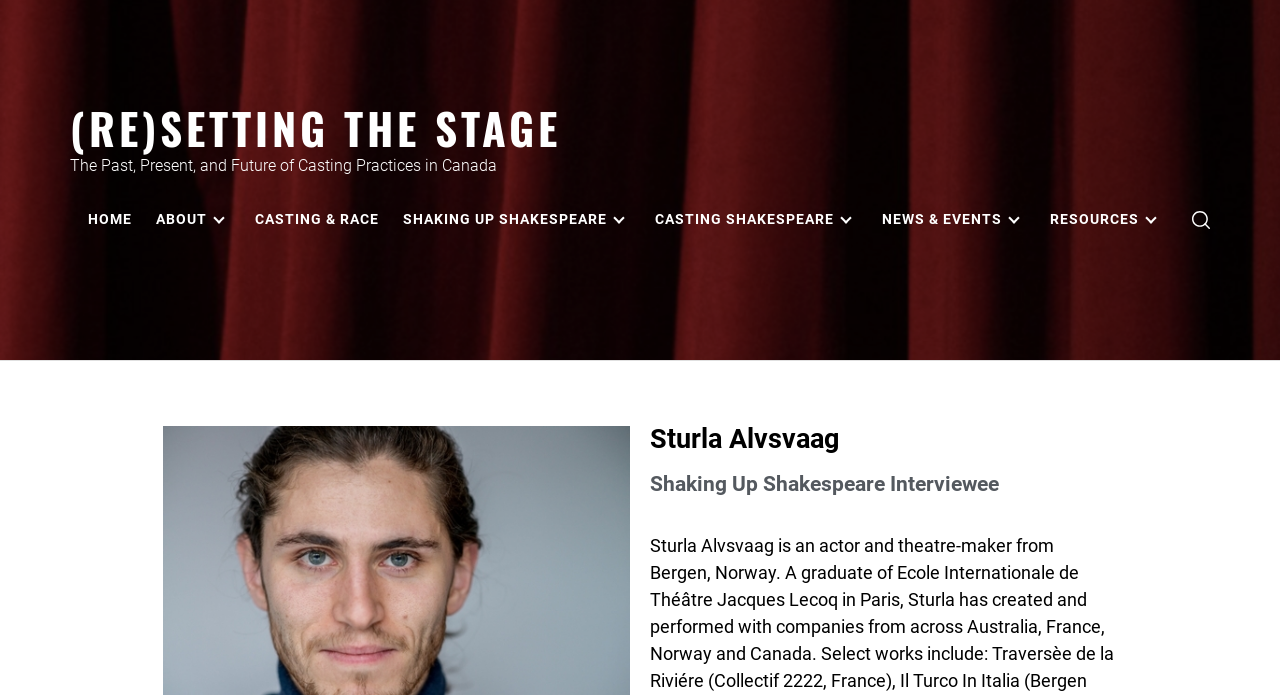How many navigation links are on the top of the webpage?
Provide a short answer using one word or a brief phrase based on the image.

7